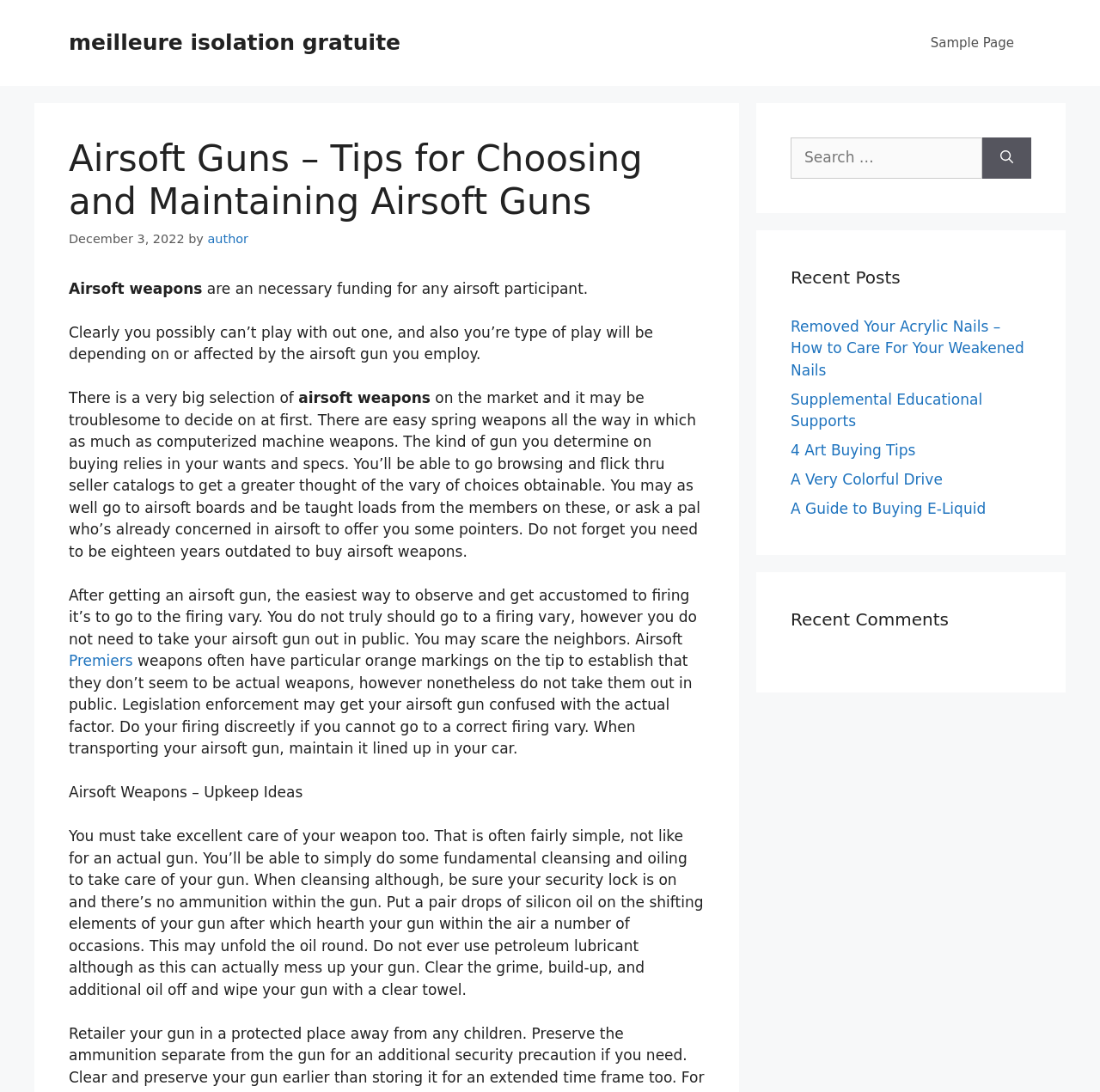Determine the bounding box coordinates of the target area to click to execute the following instruction: "Read the 'Recent Posts'."

[0.719, 0.242, 0.938, 0.266]